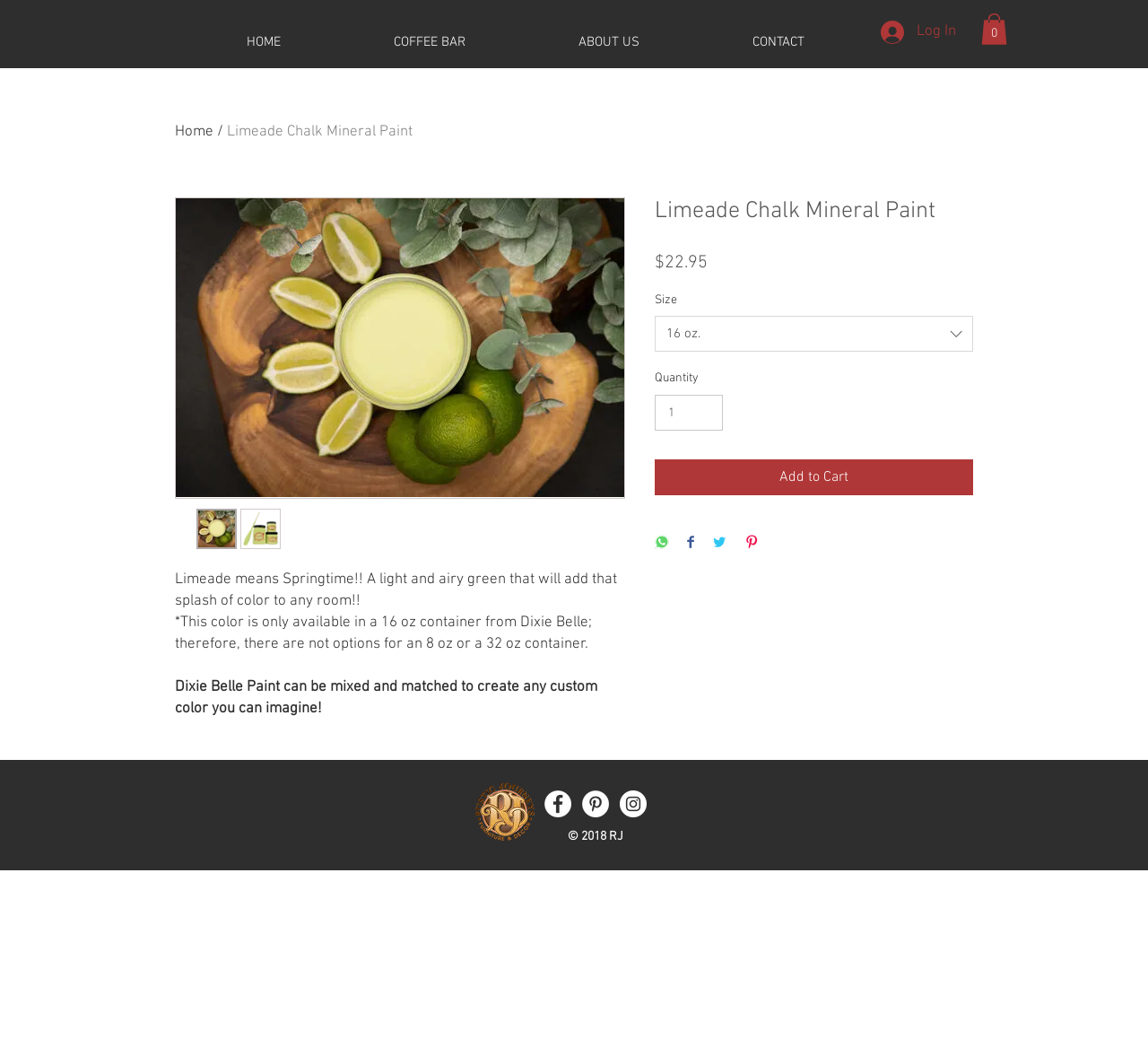Identify and provide the main heading of the webpage.

Limeade Chalk Mineral Paint